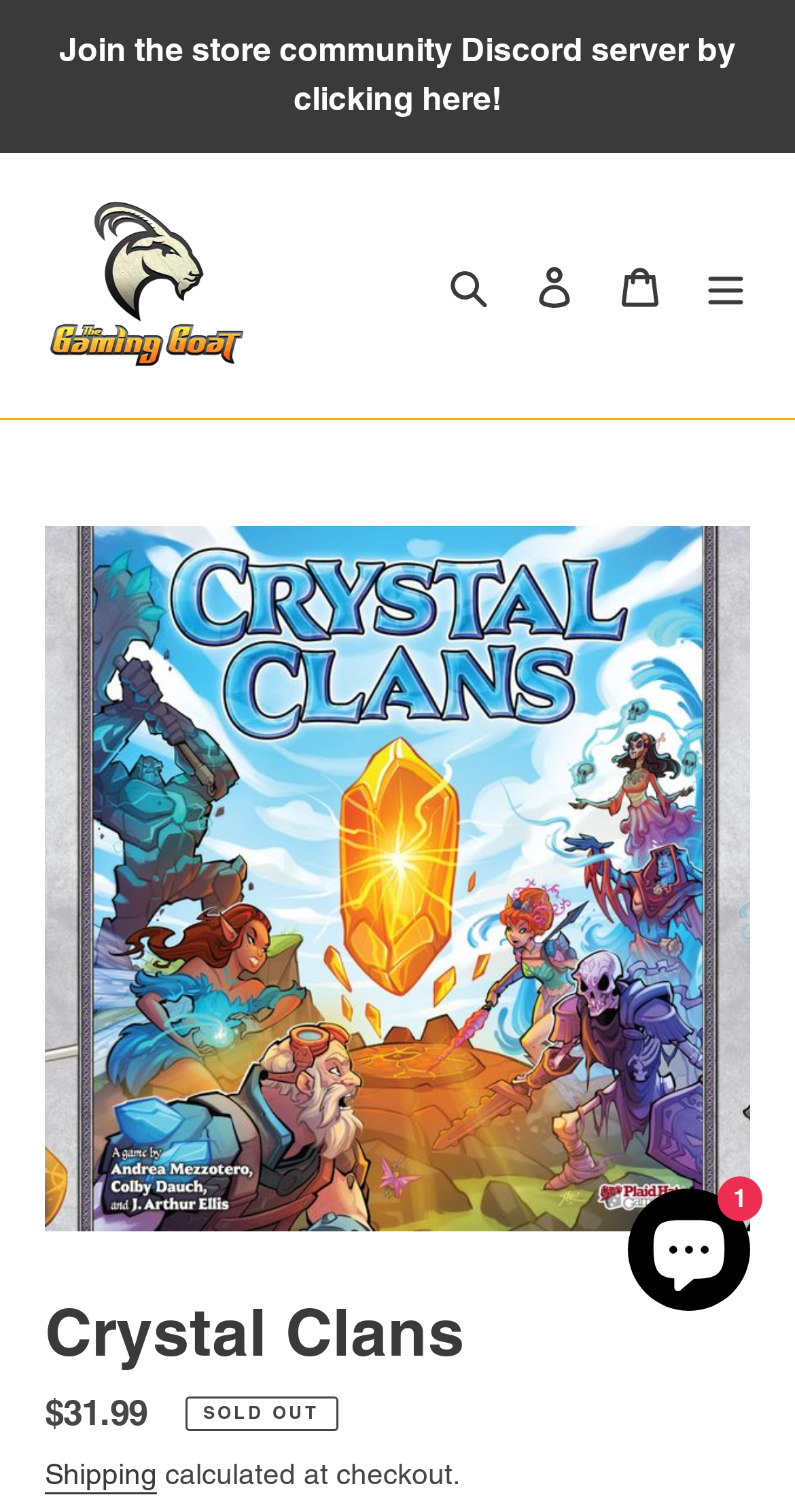What is the regular price of the game?
Please respond to the question with a detailed and well-explained answer.

I found the answer by examining the DescriptionList element, which contains a StaticText element with the text 'Regular price' and another StaticText element with the text '$31.99', indicating that the regular price of the game is $31.99.